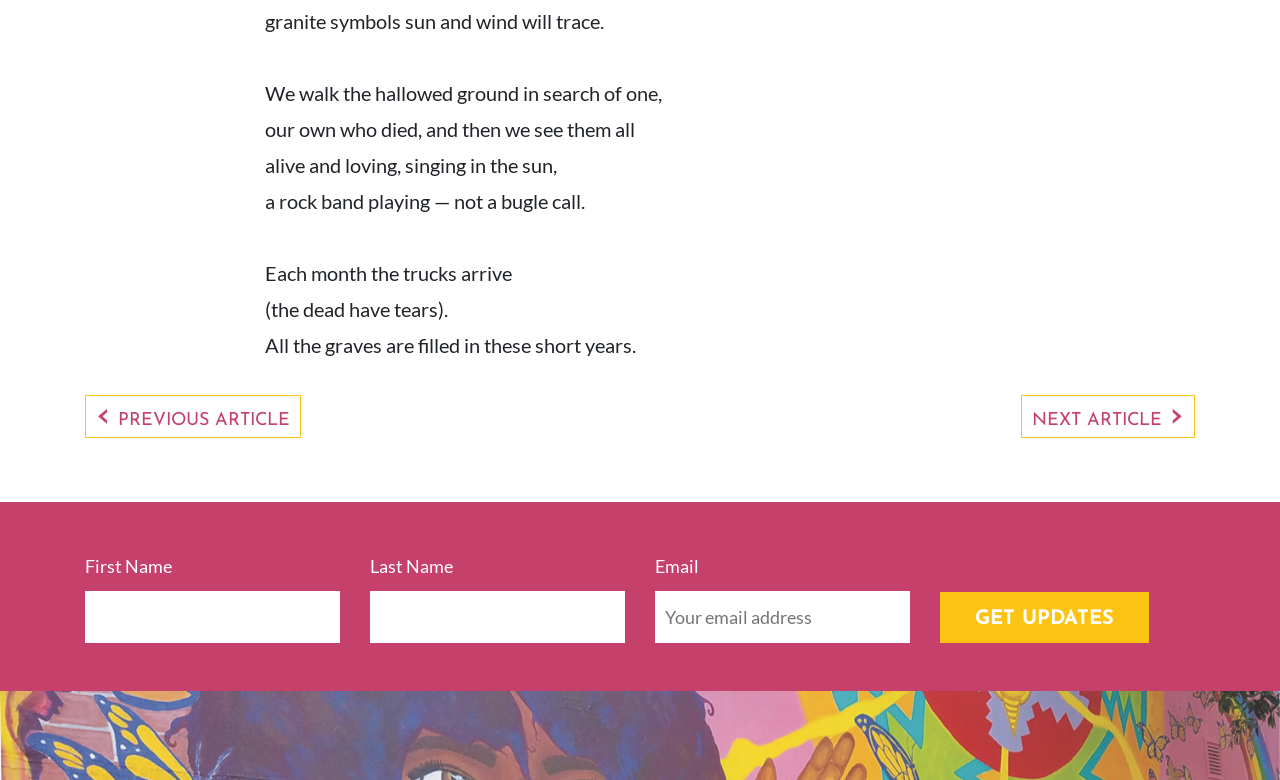What is the navigation section for?
Please give a detailed and elaborate explanation in response to the question.

The navigation section at the top of the page has links for '‹PREVIOUS ARTICLE' and 'NEXT ARTICLE›', which suggests that it is intended to allow users to navigate between different posts or articles.